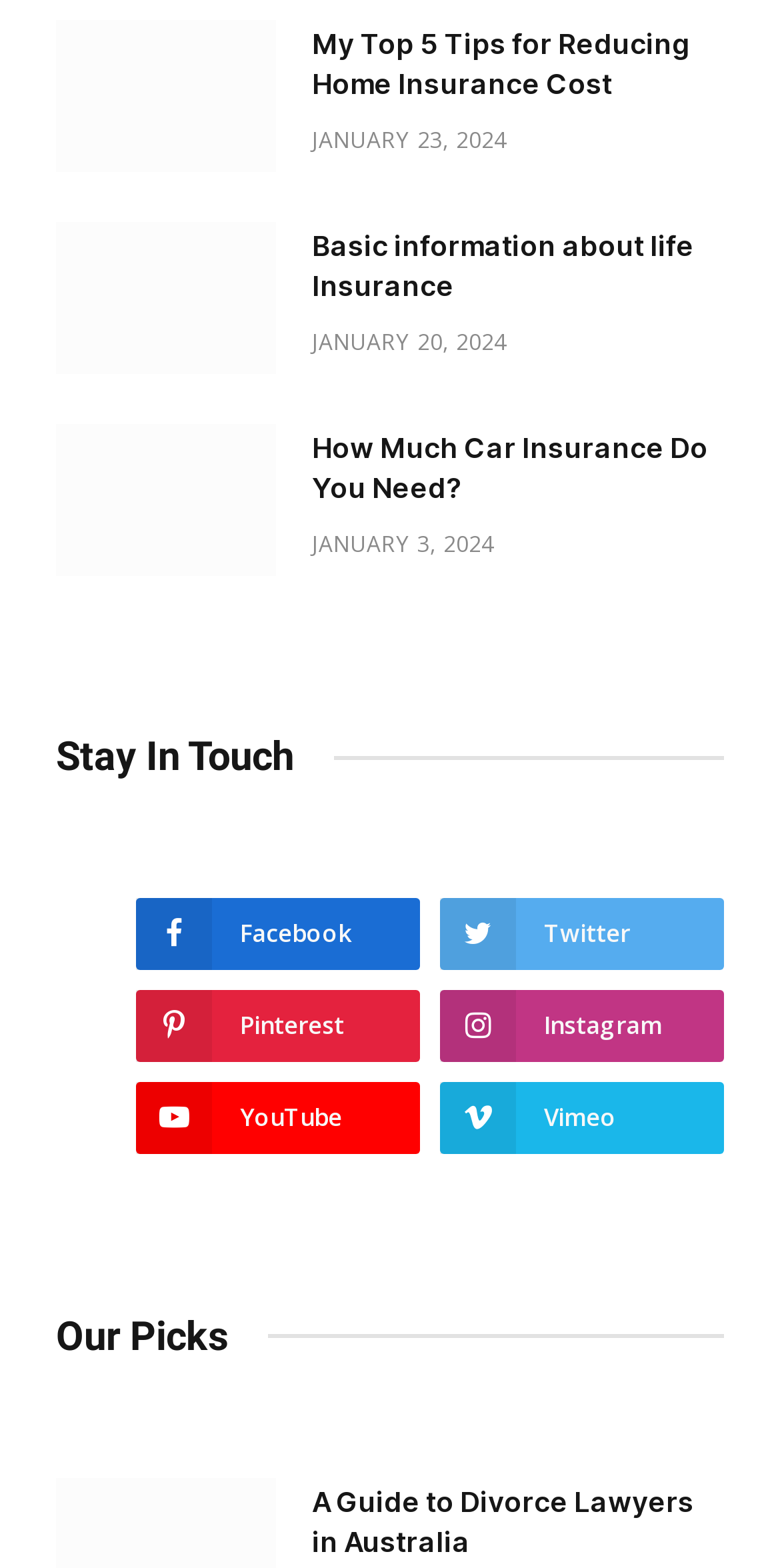Can you specify the bounding box coordinates of the area that needs to be clicked to fulfill the following instruction: "Check the guide to divorce lawyers in Australia"?

[0.4, 0.945, 0.928, 0.996]